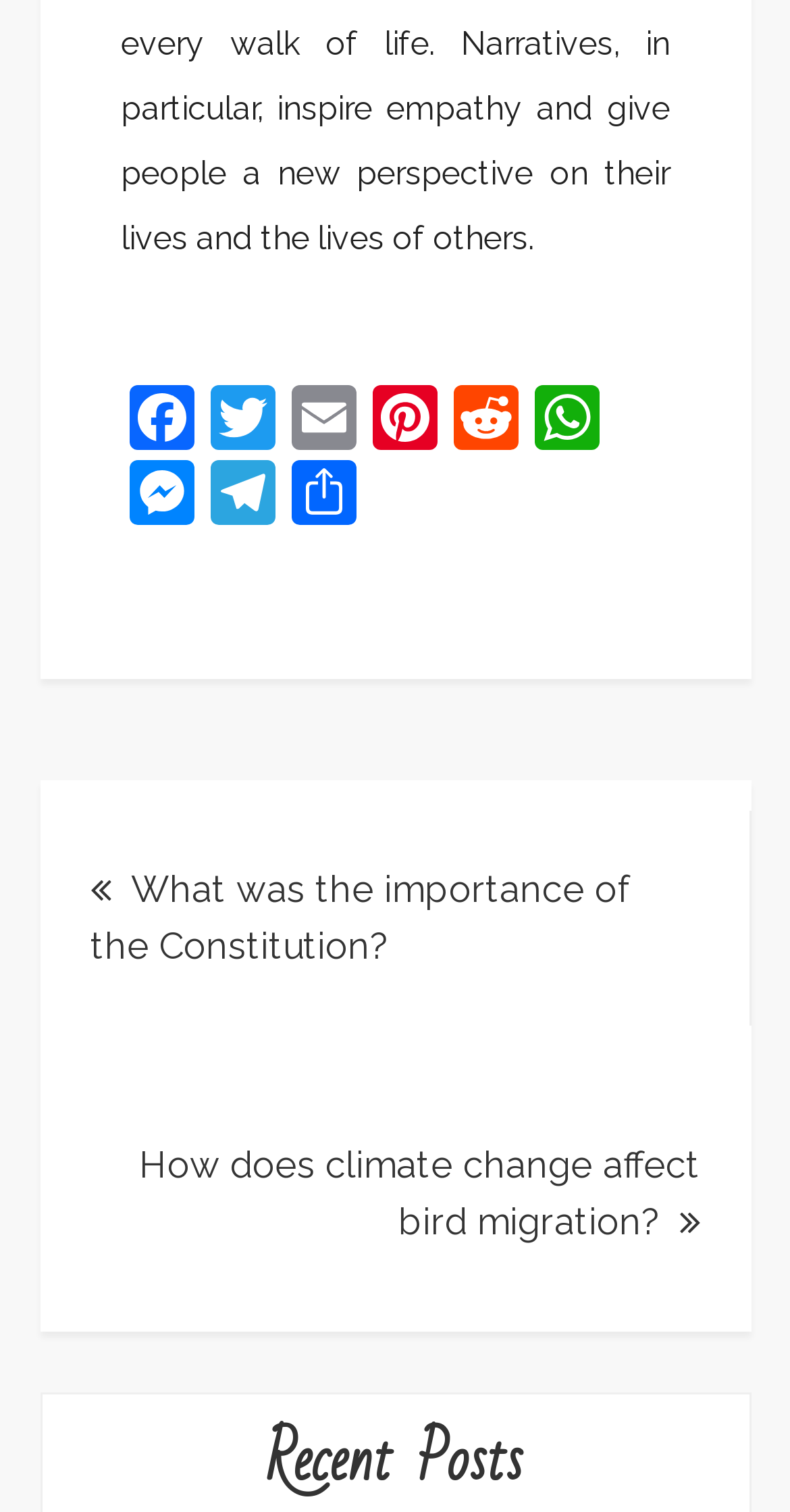Locate the bounding box coordinates of the clickable region necessary to complete the following instruction: "Navigate to Posts". Provide the coordinates in the format of four float numbers between 0 and 1, i.e., [left, top, right, bottom].

[0.05, 0.516, 0.95, 0.88]